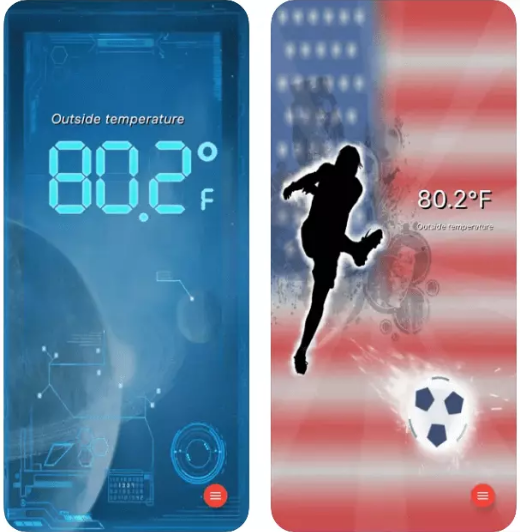Answer the question below using just one word or a short phrase: 
What is the purpose of the thermometer app beyond temperature readings?

Aesthetic versatility